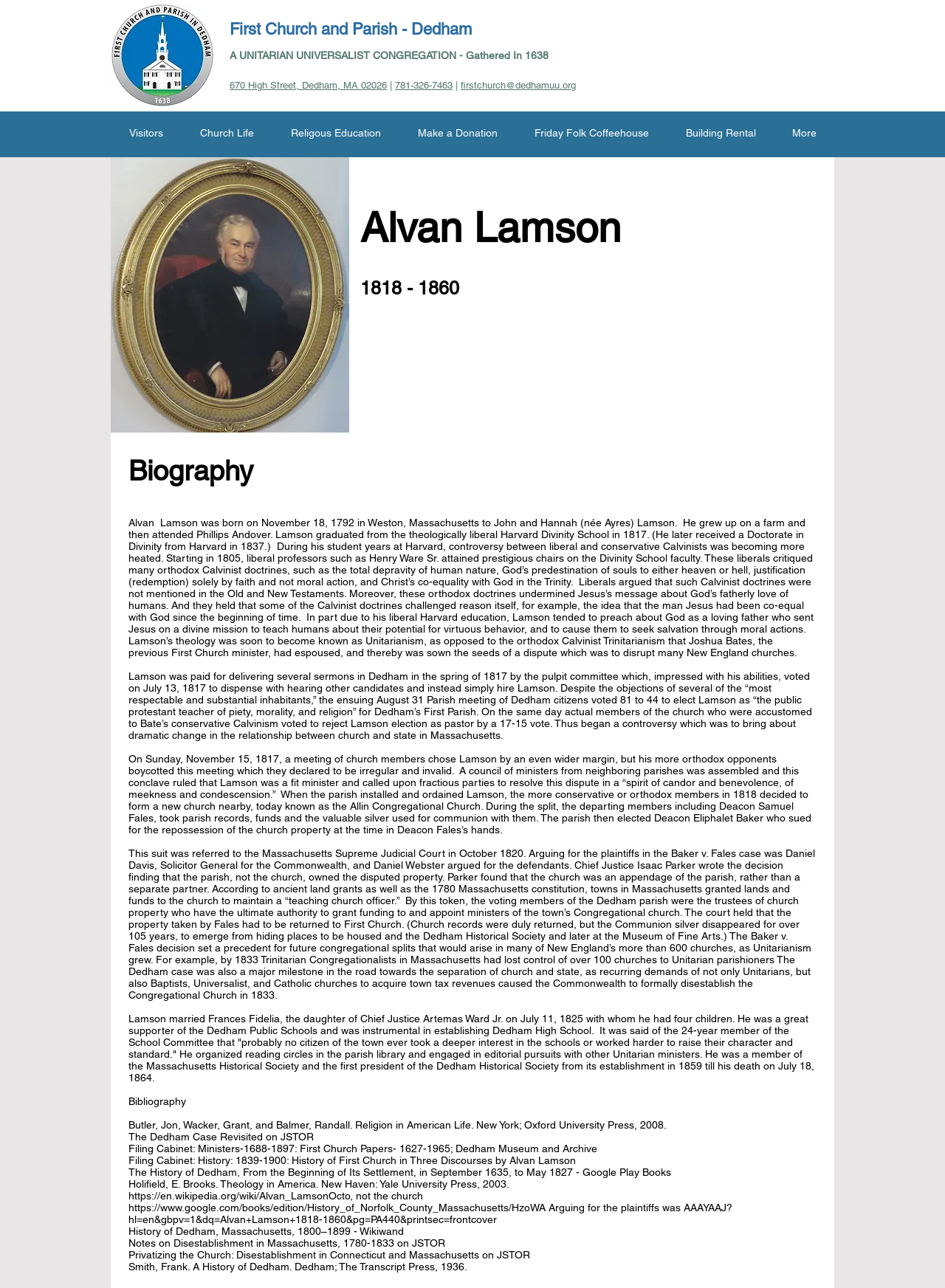Given the element description "Friday Folk Coffeehouse" in the screenshot, predict the bounding box coordinates of that UI element.

[0.546, 0.092, 0.706, 0.104]